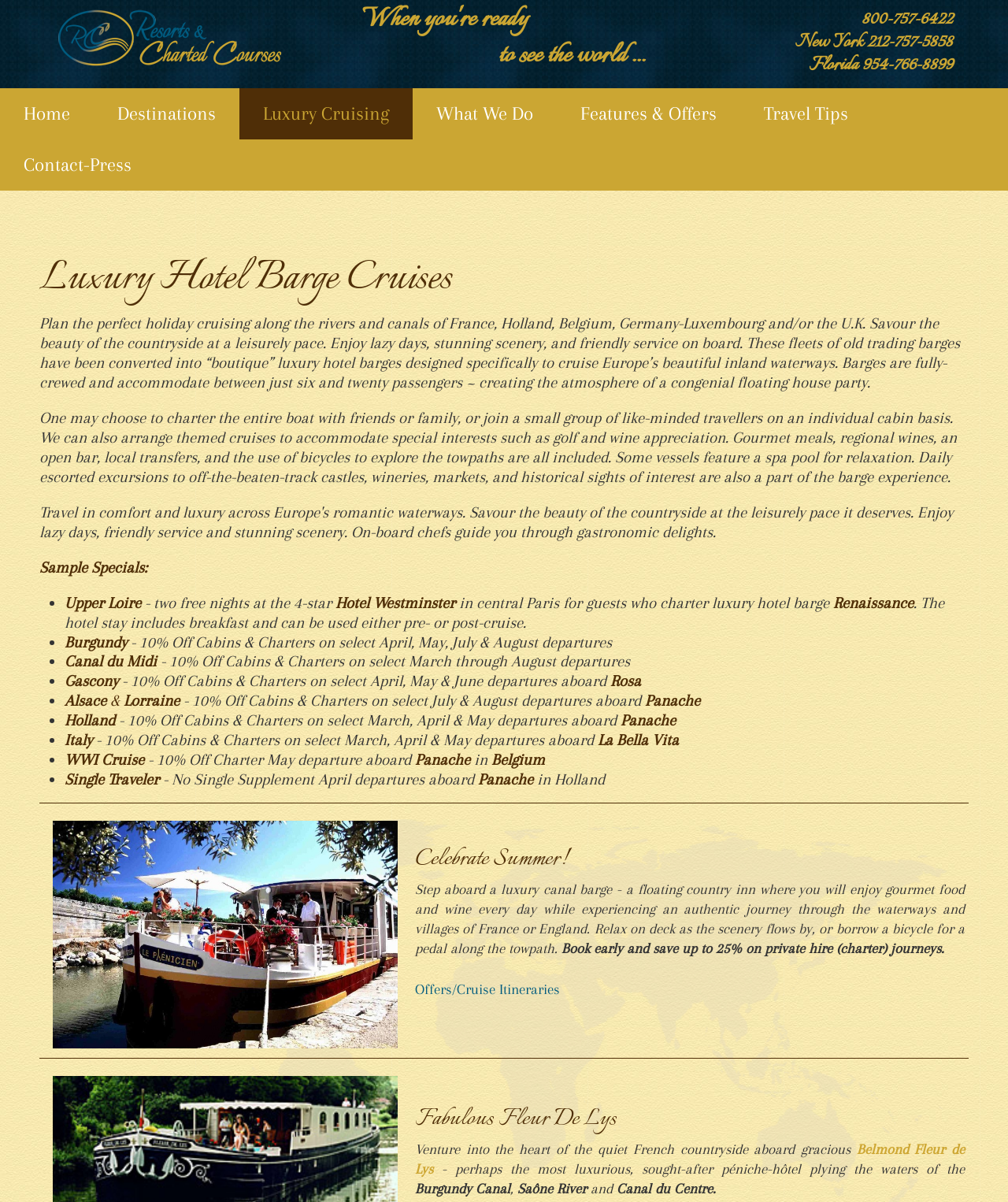Provide a short, one-word or phrase answer to the question below:
Are there any special offers or discounts available?

Yes, several